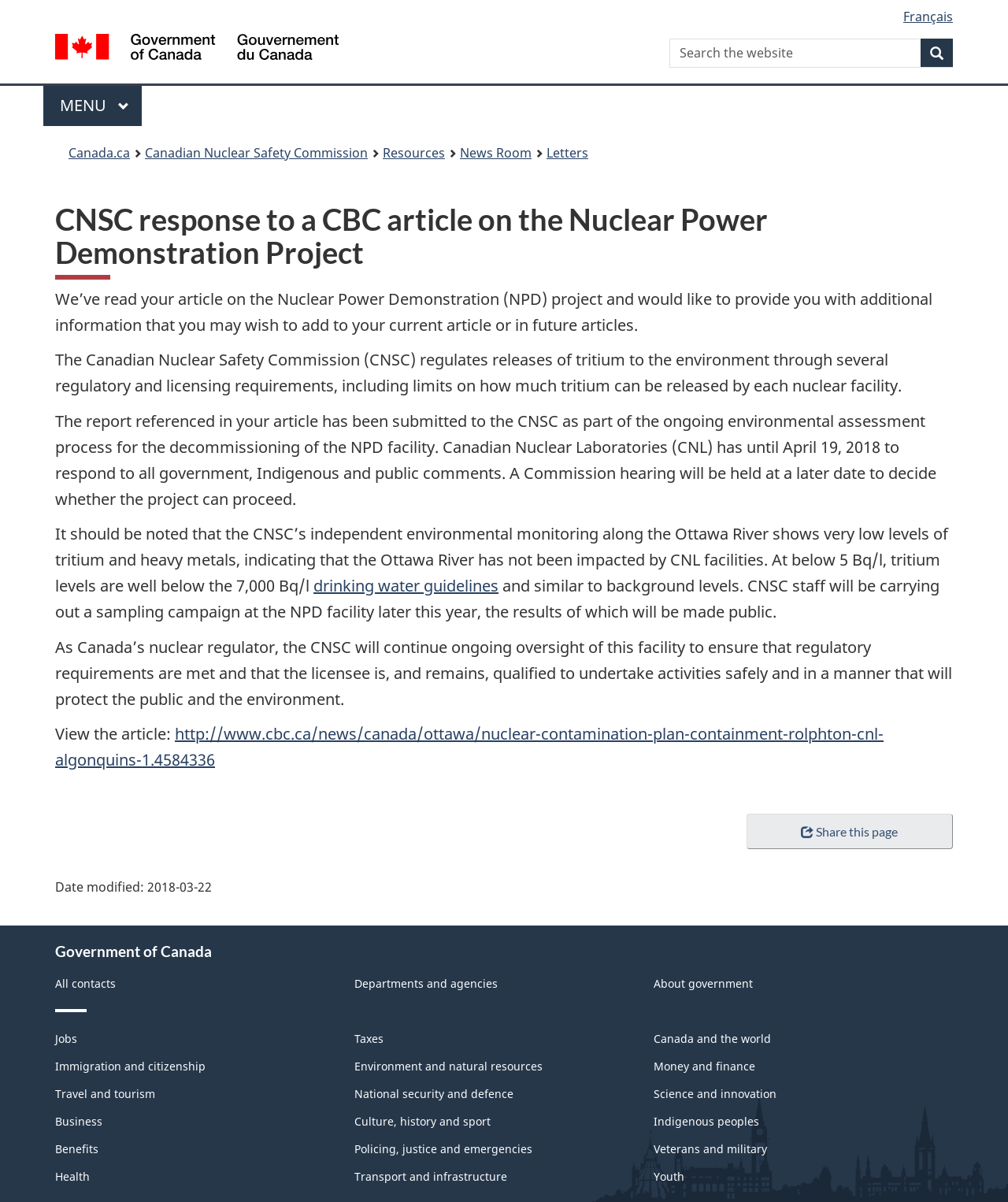Please identify the webpage's heading and generate its text content.

CNSC response to a CBC article on the Nuclear Power Demonstration Project